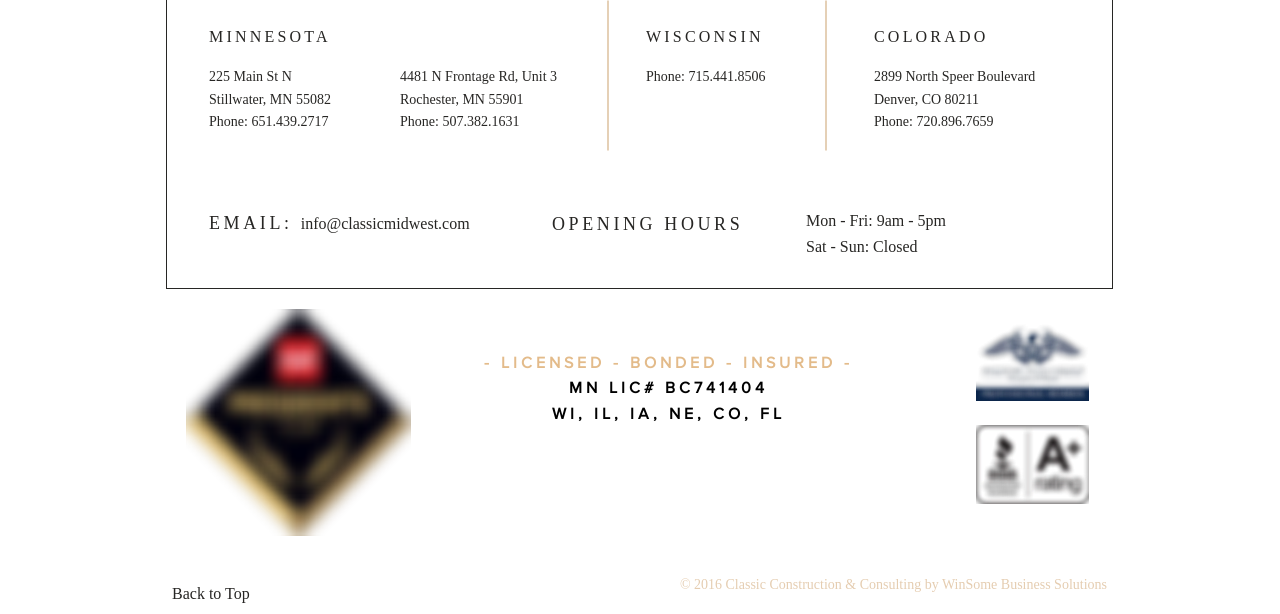Given the element description "info@classicmidwest.com" in the screenshot, predict the bounding box coordinates of that UI element.

[0.235, 0.351, 0.367, 0.378]